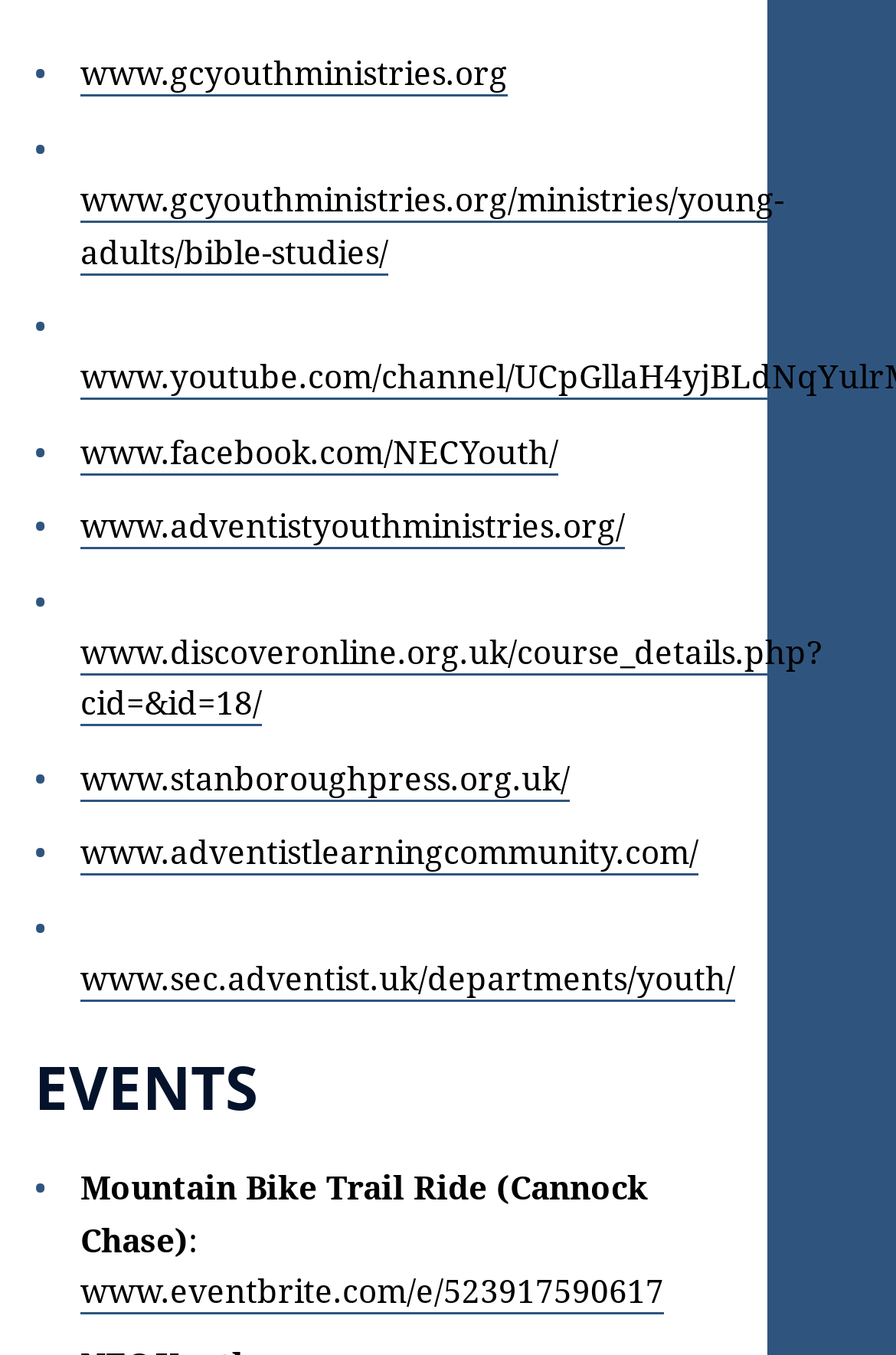Please identify the bounding box coordinates of the area that needs to be clicked to follow this instruction: "visit the NEC Youth Facebook page".

[0.09, 0.317, 0.623, 0.351]